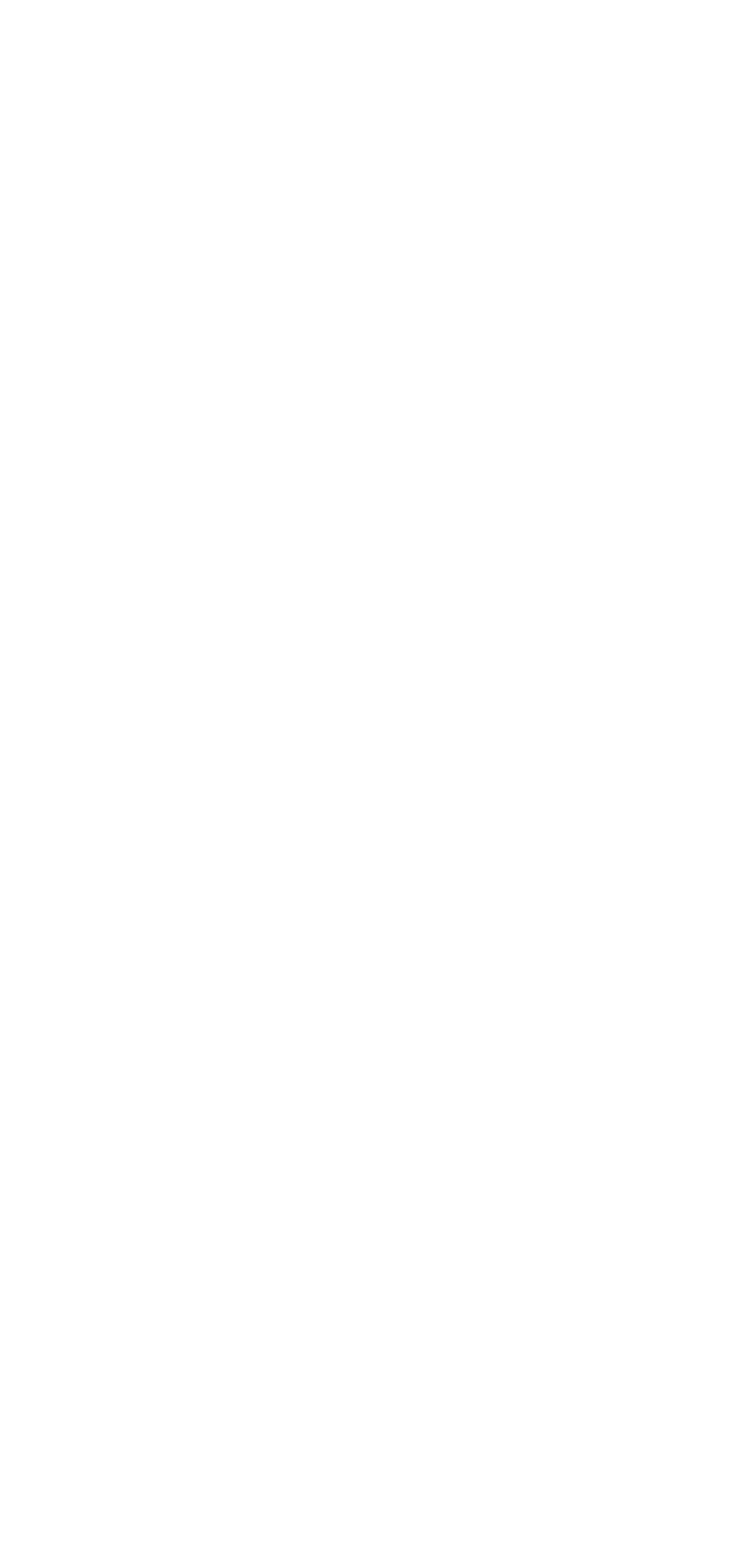Identify the bounding box coordinates for the UI element described as follows: SJ-BFM. Use the format (top-left x, top-left y, bottom-right x, bottom-right y) and ensure all values are floating point numbers between 0 and 1.

[0.077, 0.37, 0.836, 0.425]